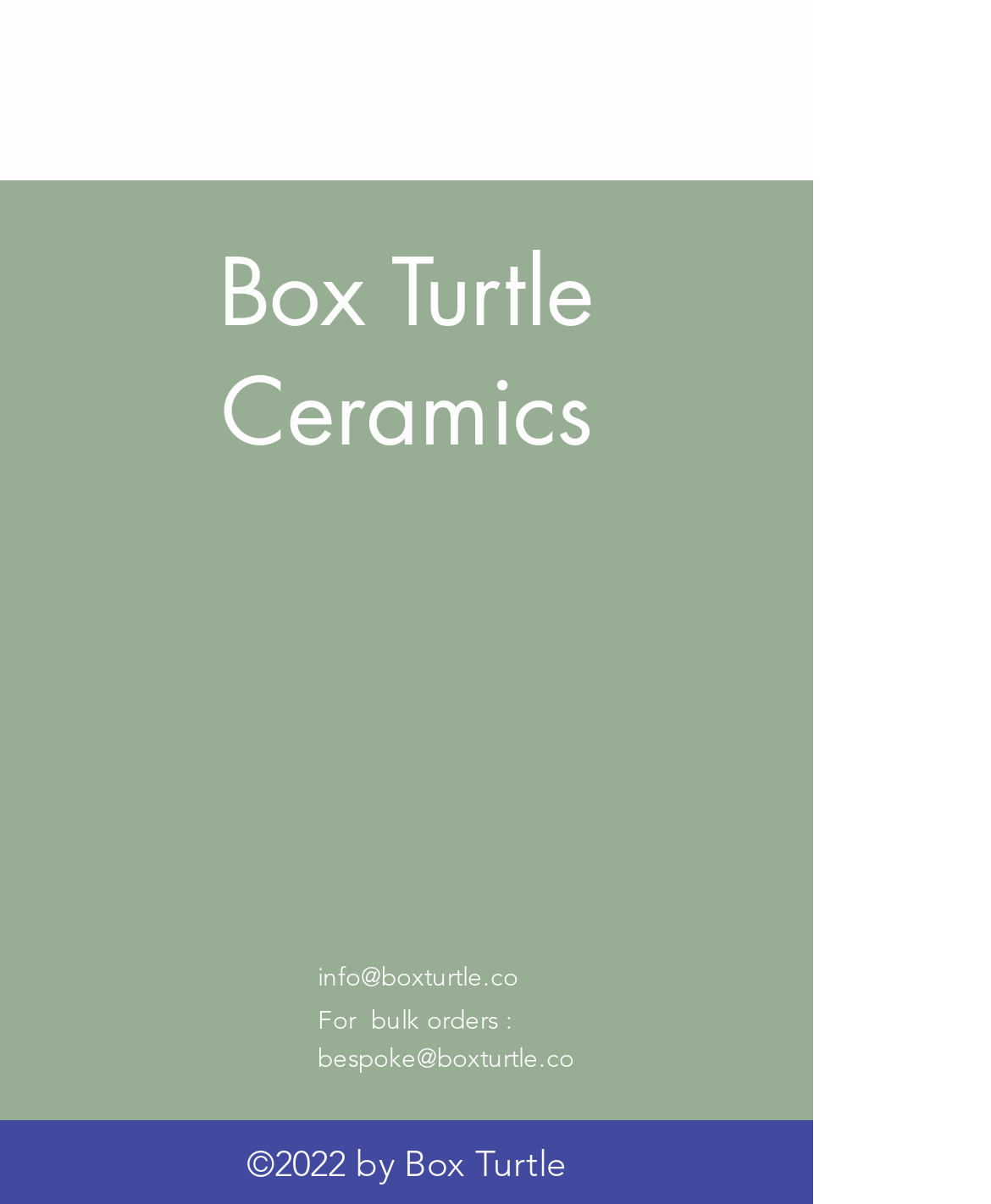What is the copyright year of the website?
Using the screenshot, give a one-word or short phrase answer.

2022